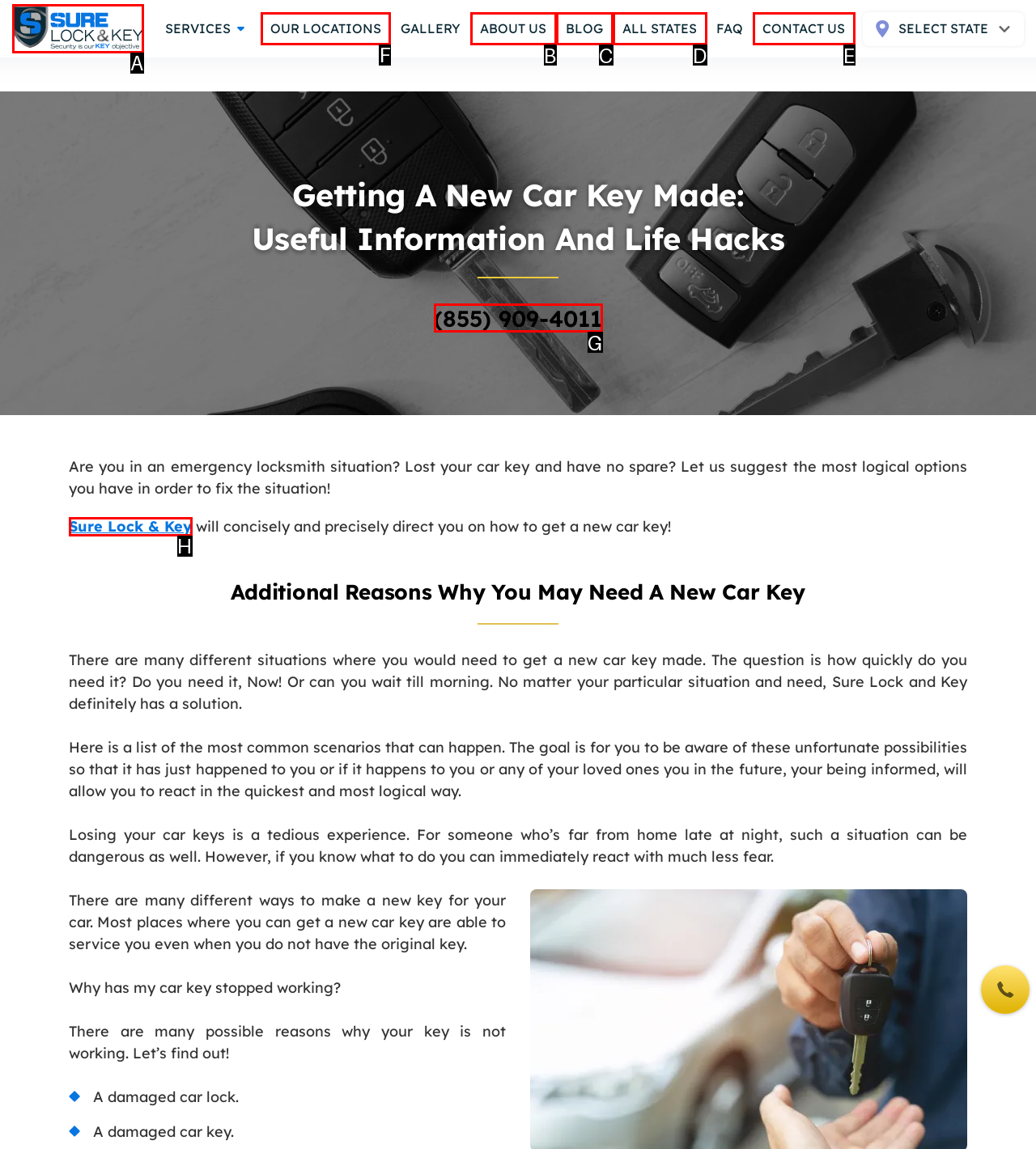From the given options, tell me which letter should be clicked to complete this task: Search for something
Answer with the letter only.

None